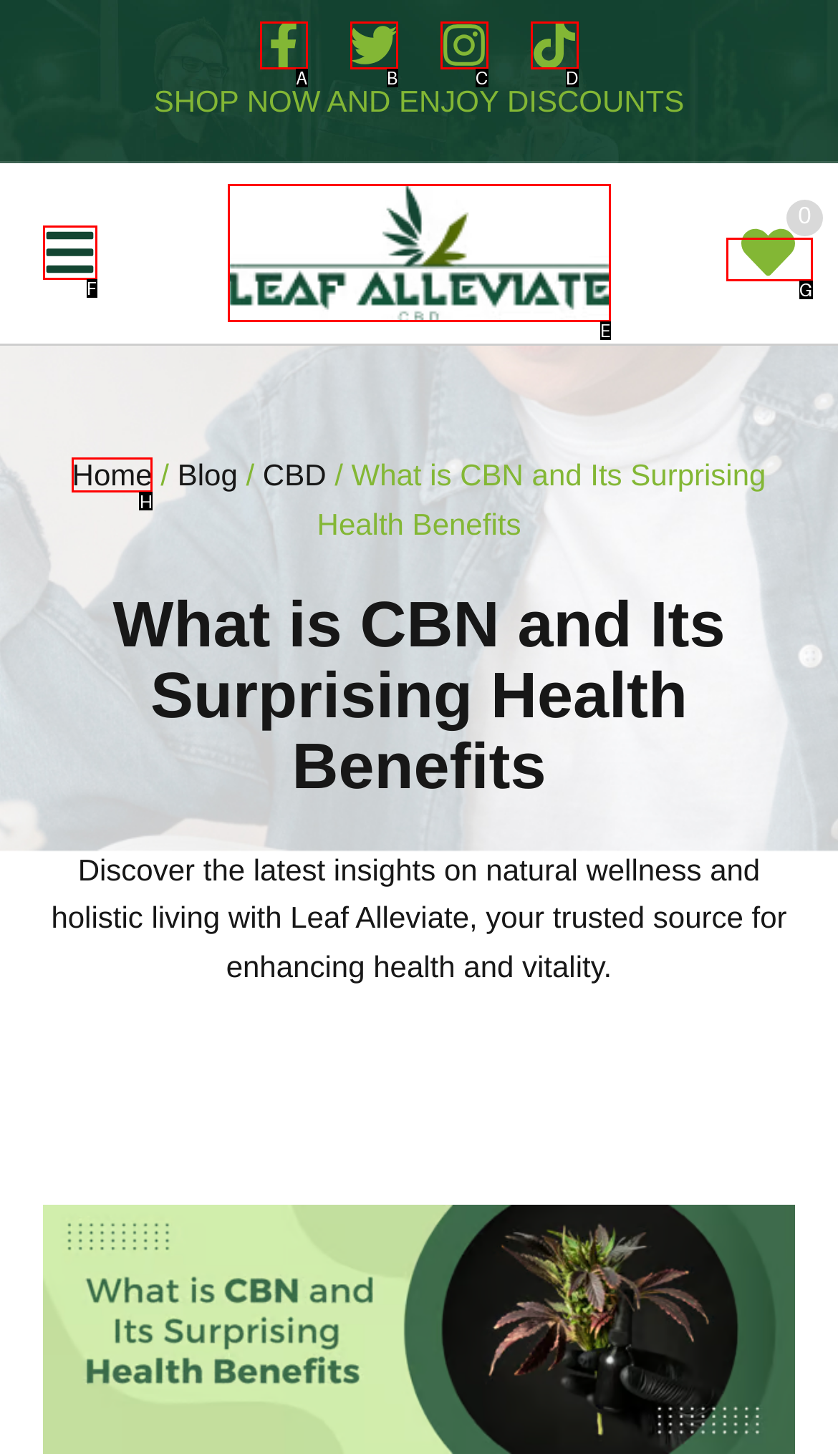Identify the HTML element that best matches the description: aria-label="Link 38". Provide your answer by selecting the corresponding letter from the given options.

E